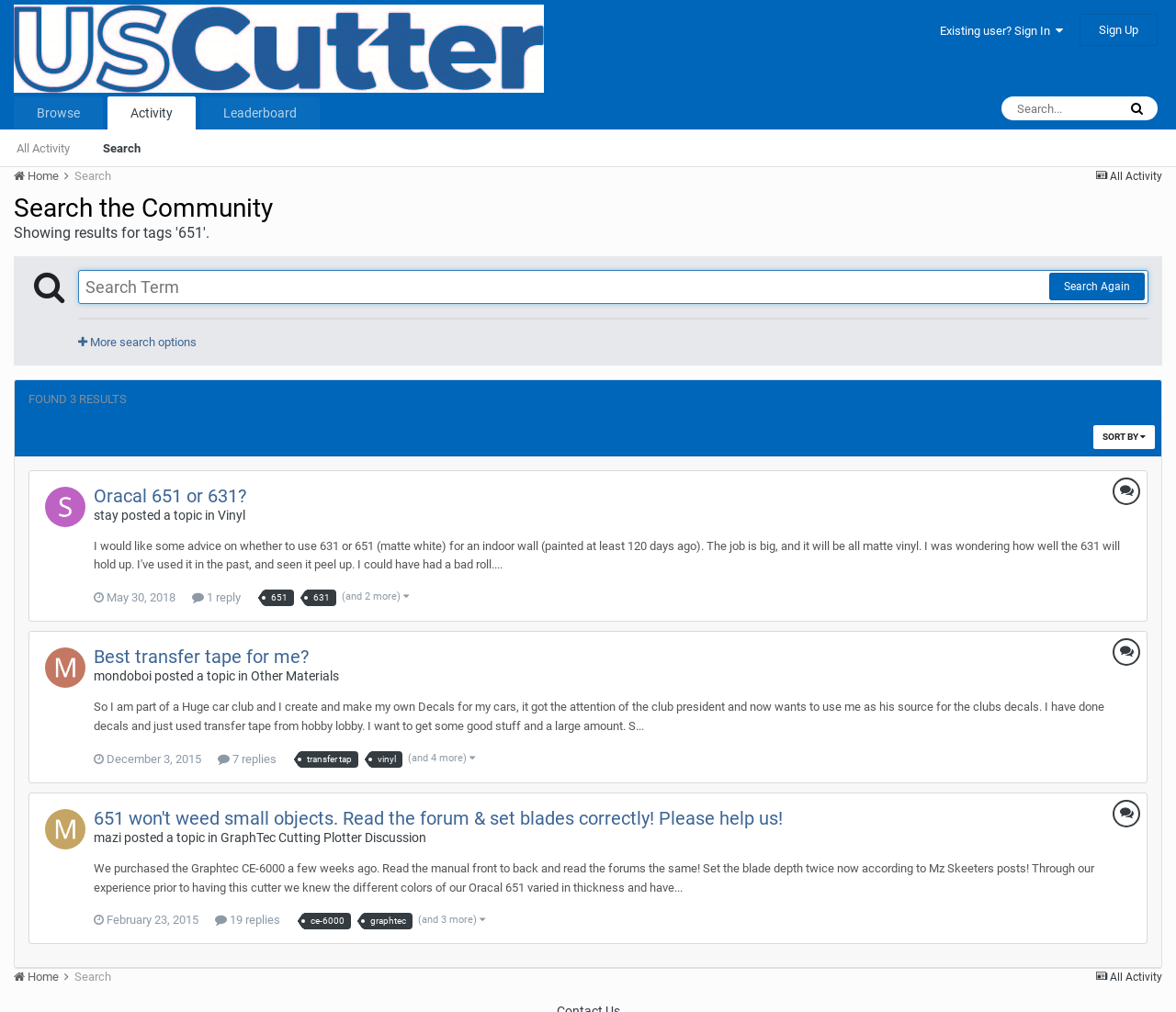What is the topic of the first search result?
Using the image, provide a detailed and thorough answer to the question.

The first search result is a topic titled 'Oracal 651 or 631?' posted by 'stay' in the 'Vinyl' category.